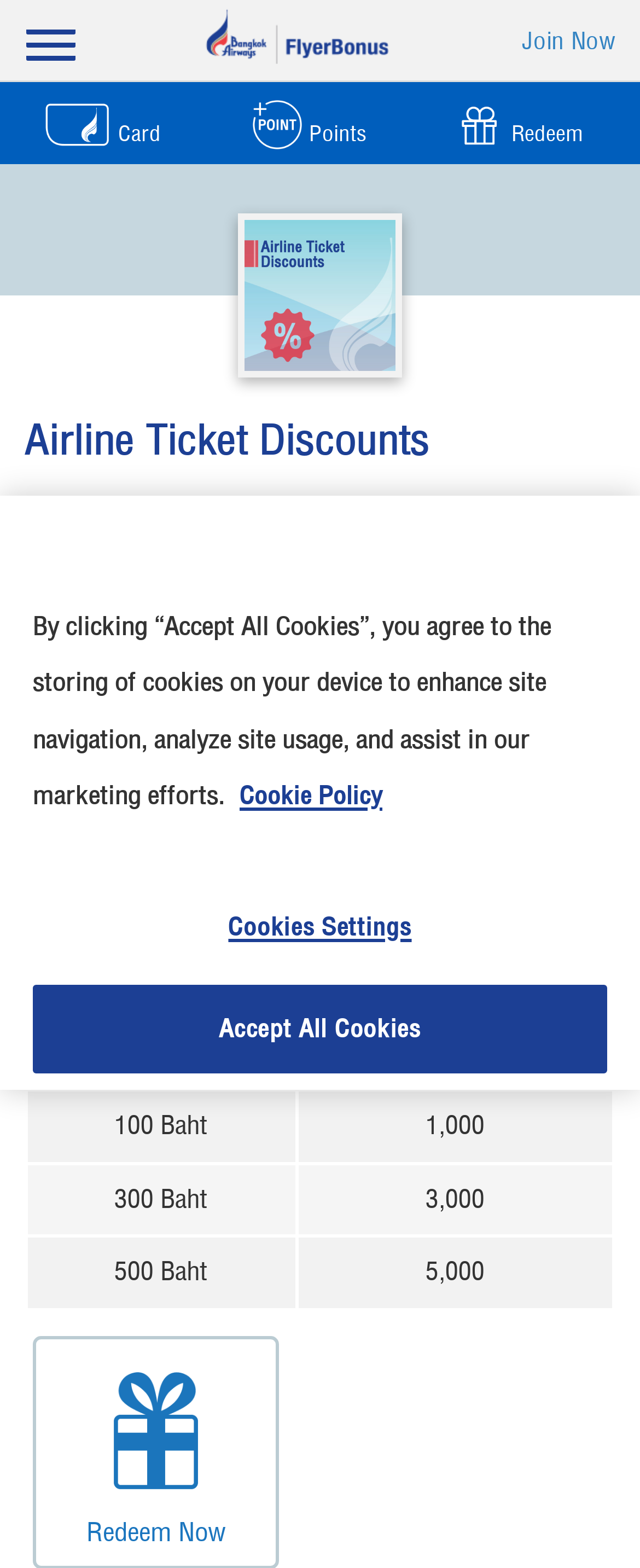Please determine the bounding box coordinates of the element's region to click for the following instruction: "Chat with us".

None